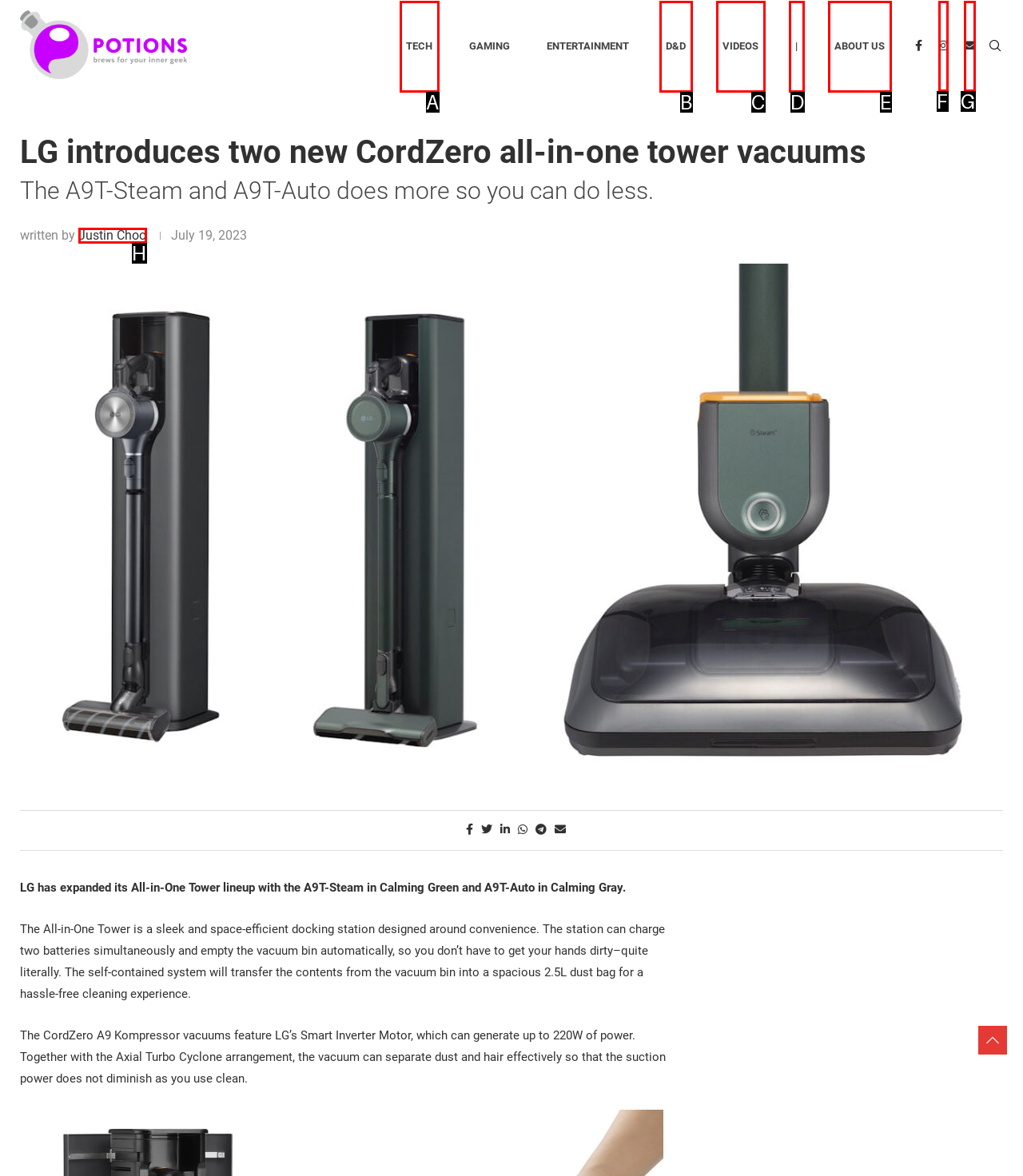From the description: aria-label="Email", select the HTML element that fits best. Reply with the letter of the appropriate option.

G